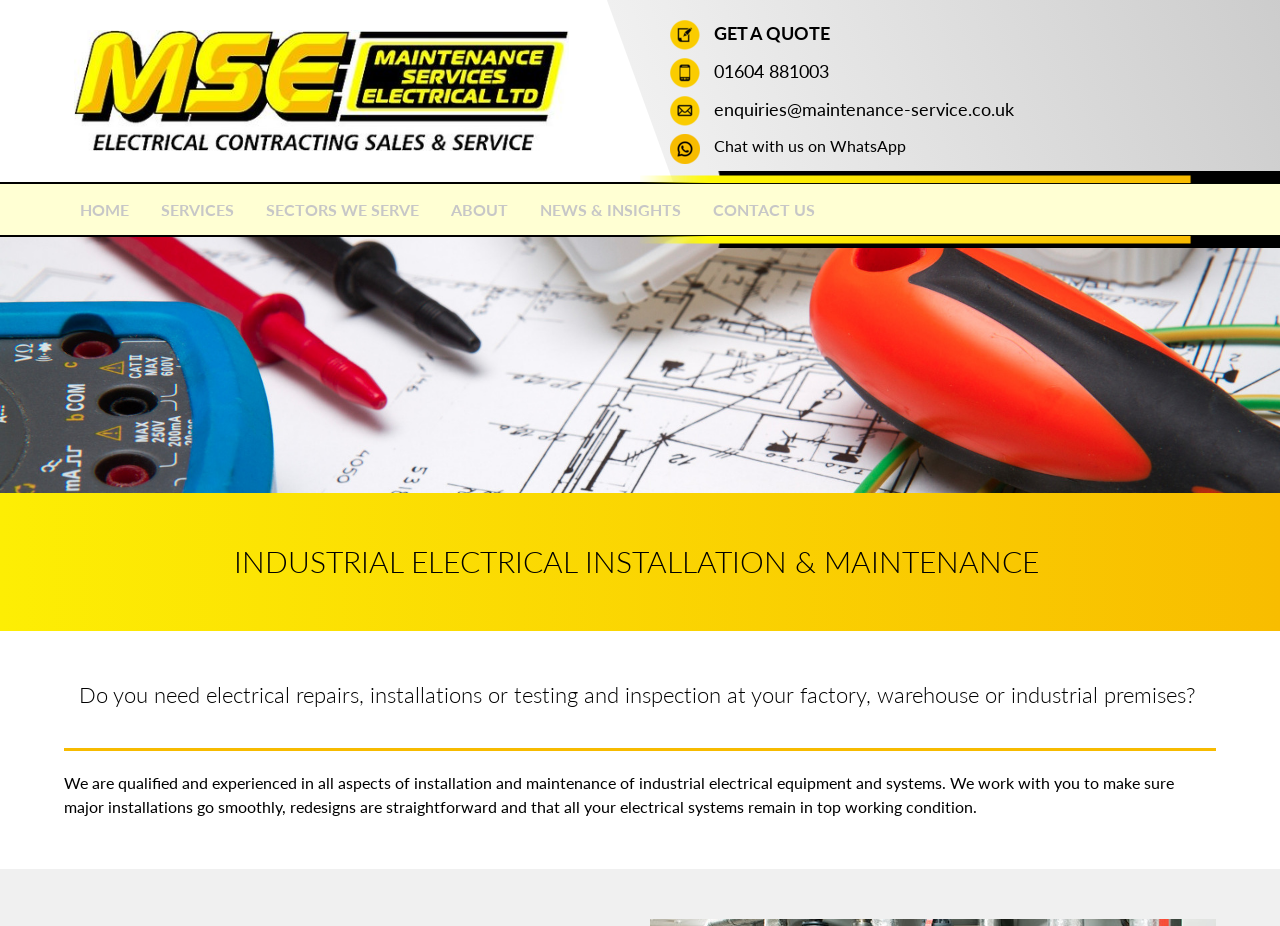Please respond in a single word or phrase: 
What is the menu item to contact the company?

CONTACT US